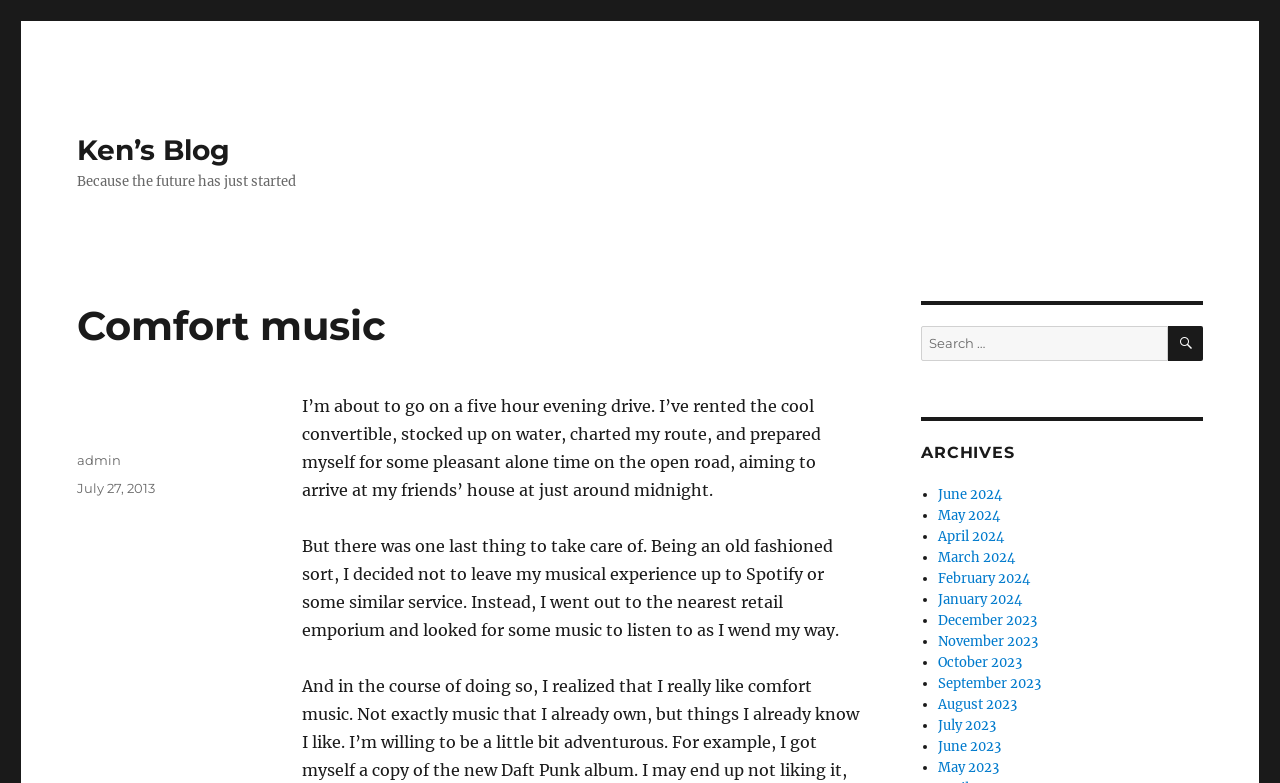What is the author of this blog post?
Please answer the question with a detailed and comprehensive explanation.

The author of this blog post can be found in the footer section of the webpage, where it says 'Author' followed by a link 'admin'.